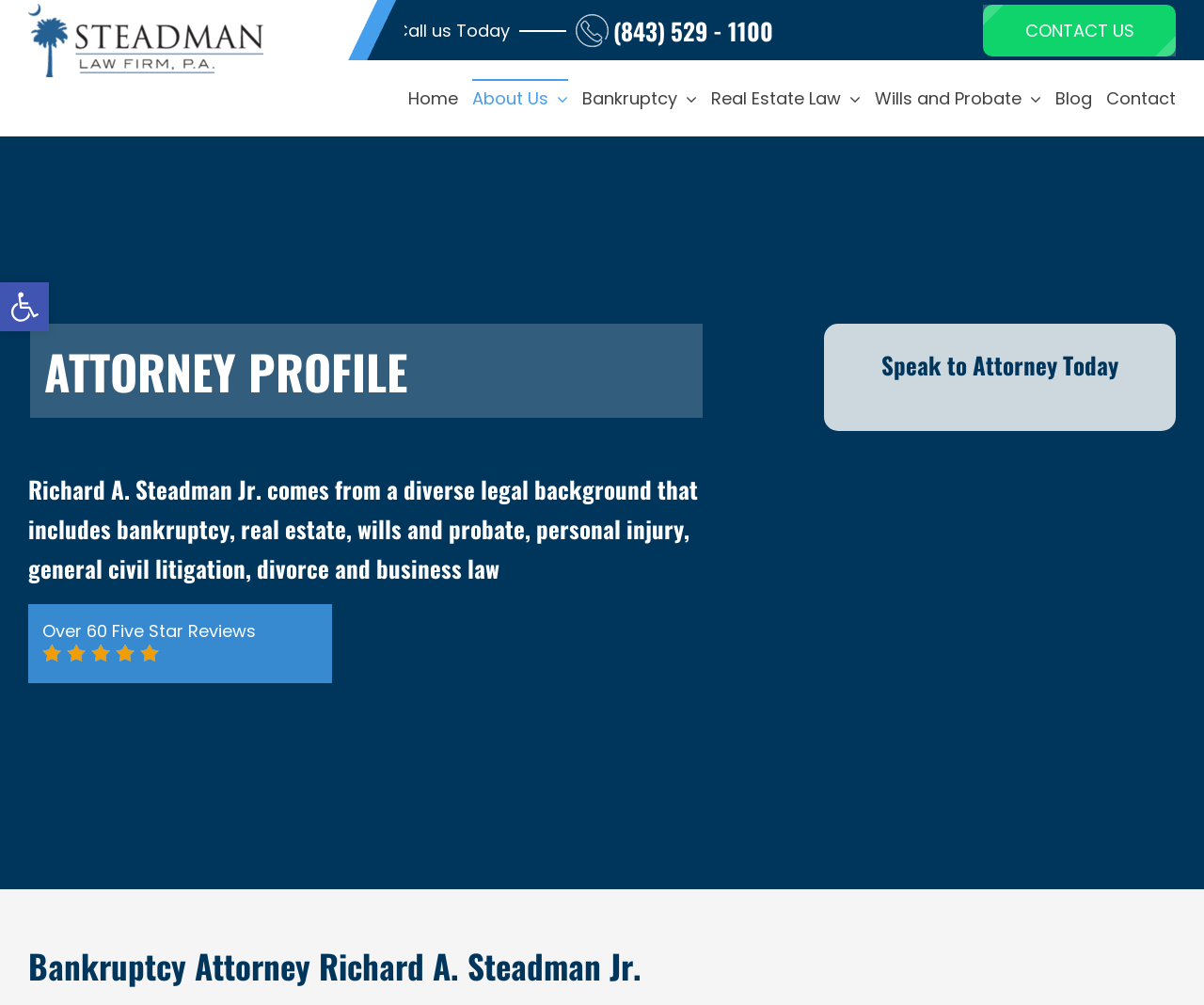Using the format (top-left x, top-left y, bottom-right x, bottom-right y), and given the element description, identify the bounding box coordinates within the screenshot: (843) 529 - 1100

[0.424, 0.014, 0.642, 0.047]